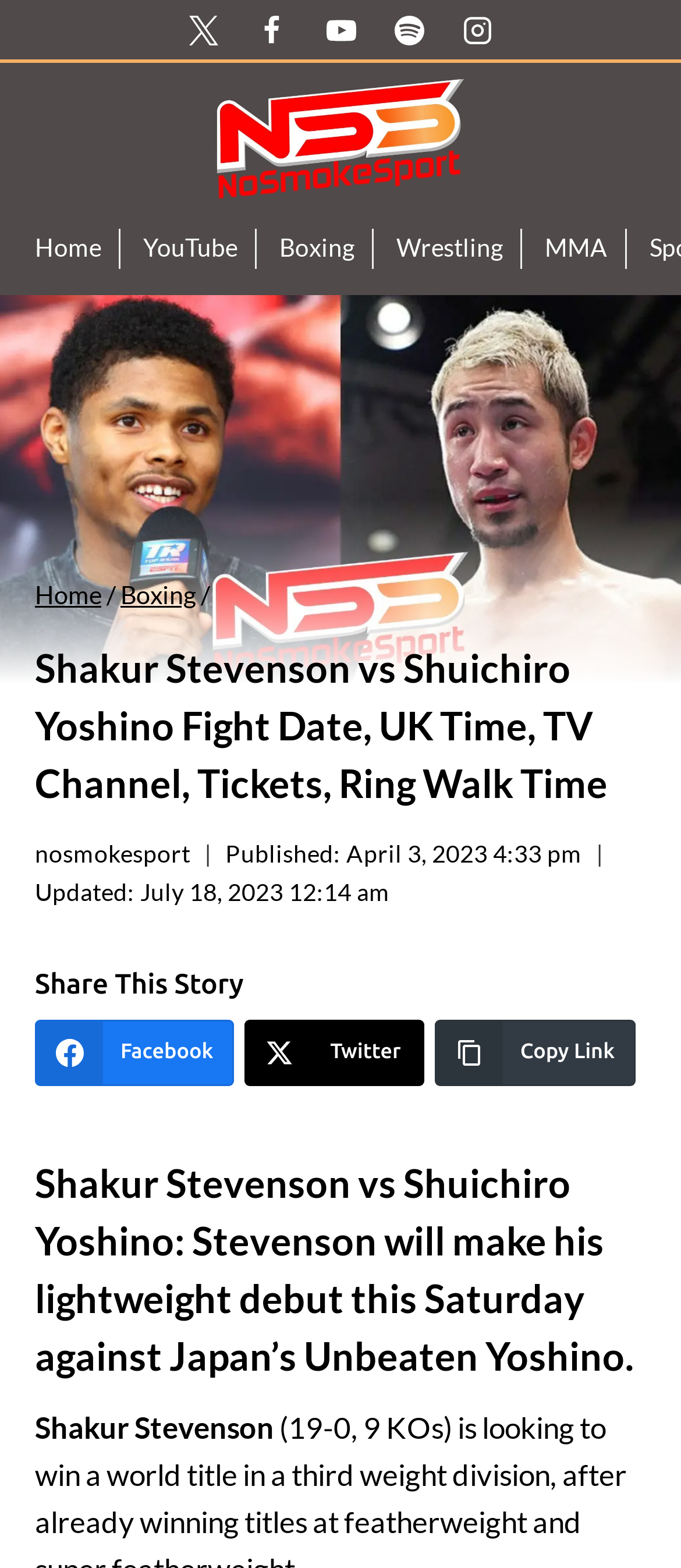Specify the bounding box coordinates of the element's area that should be clicked to execute the given instruction: "Click on the next post". The coordinates should be four float numbers between 0 and 1, i.e., [left, top, right, bottom].

None